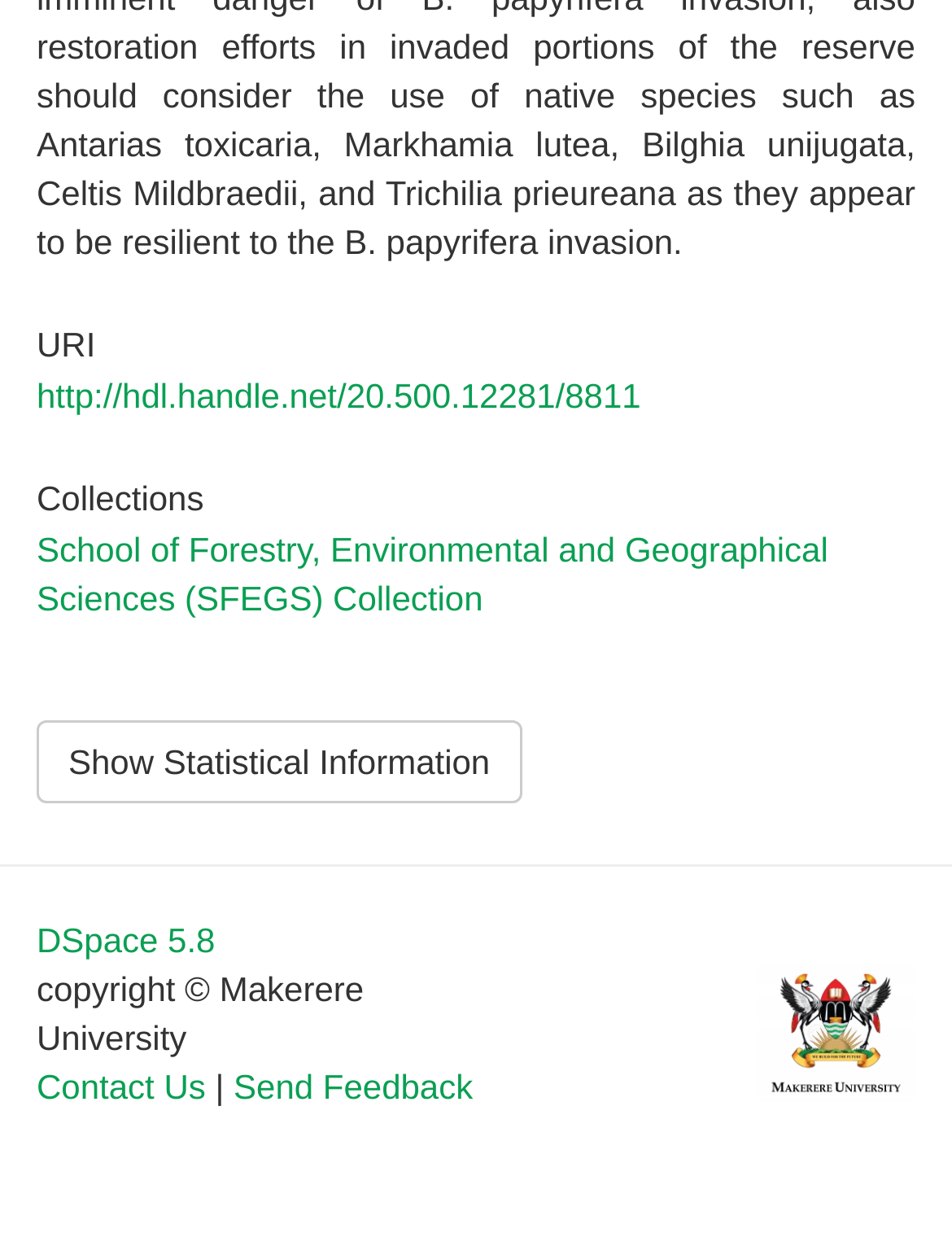Look at the image and write a detailed answer to the question: 
What is the name of the university?

I found the name of the university in the copyright information at the bottom of the webpage, which states 'copyright © Makerere University'.